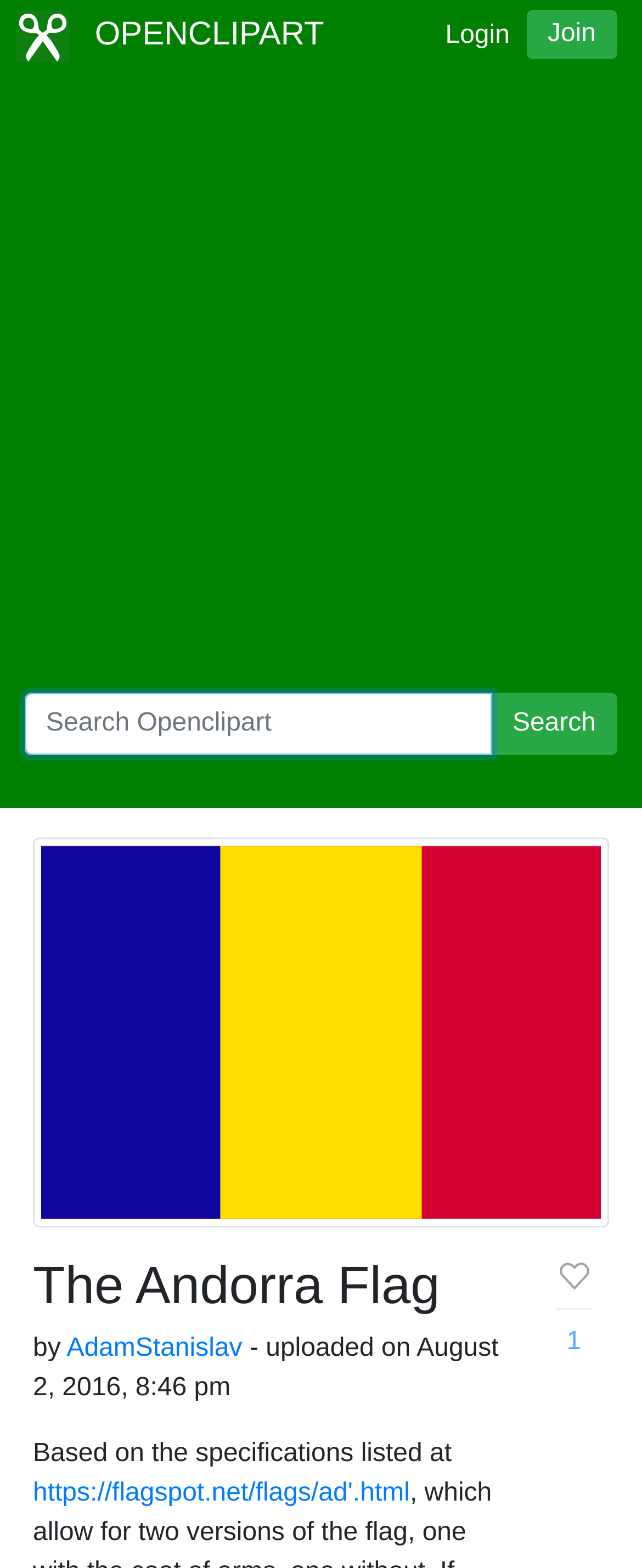Using the description "Login", locate and provide the bounding box of the UI element.

[0.694, 0.014, 0.794, 0.031]